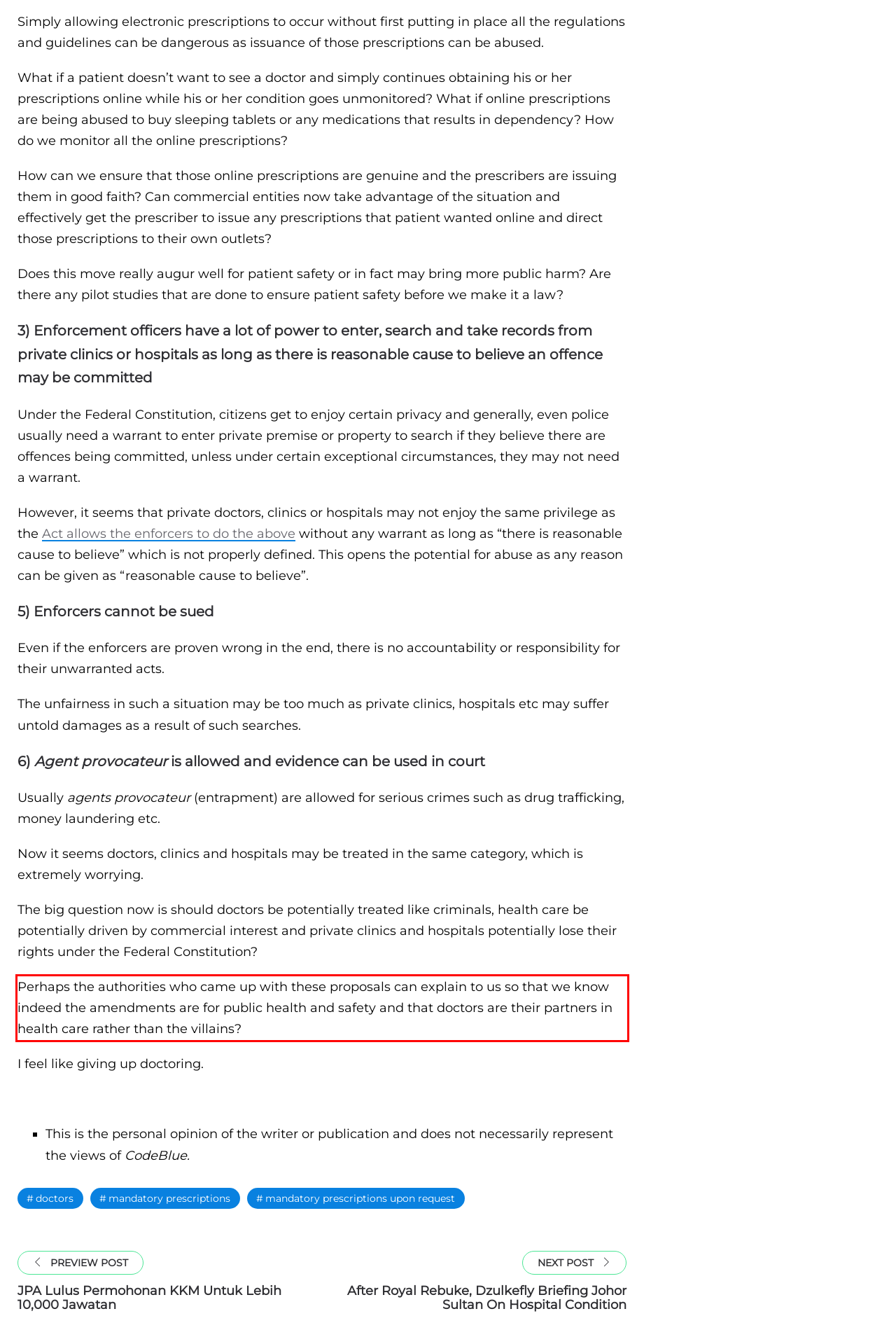You have a screenshot with a red rectangle around a UI element. Recognize and extract the text within this red bounding box using OCR.

Perhaps the authorities who came up with these proposals can explain to us so that we know indeed the amendments are for public health and safety and that doctors are their partners in health care rather than the villains?